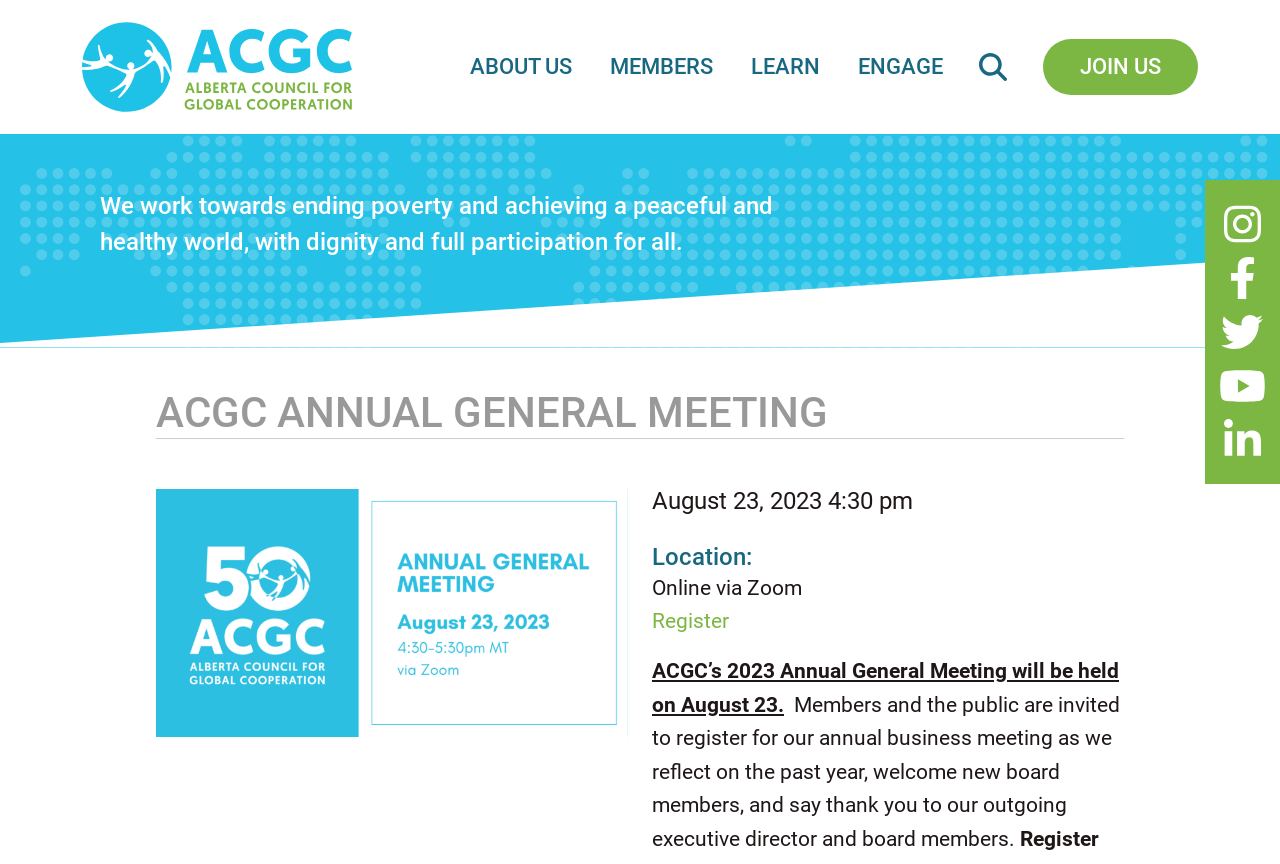What is the purpose of ACGC?
Use the image to give a comprehensive and detailed response to the question.

Based on the webpage's meta description and the static text 'We work towards ending poverty and achieving a peaceful and healthy world, with dignity and full participation for all.', it can be inferred that the purpose of ACGC is to work towards ending poverty and achieving a peaceful world.